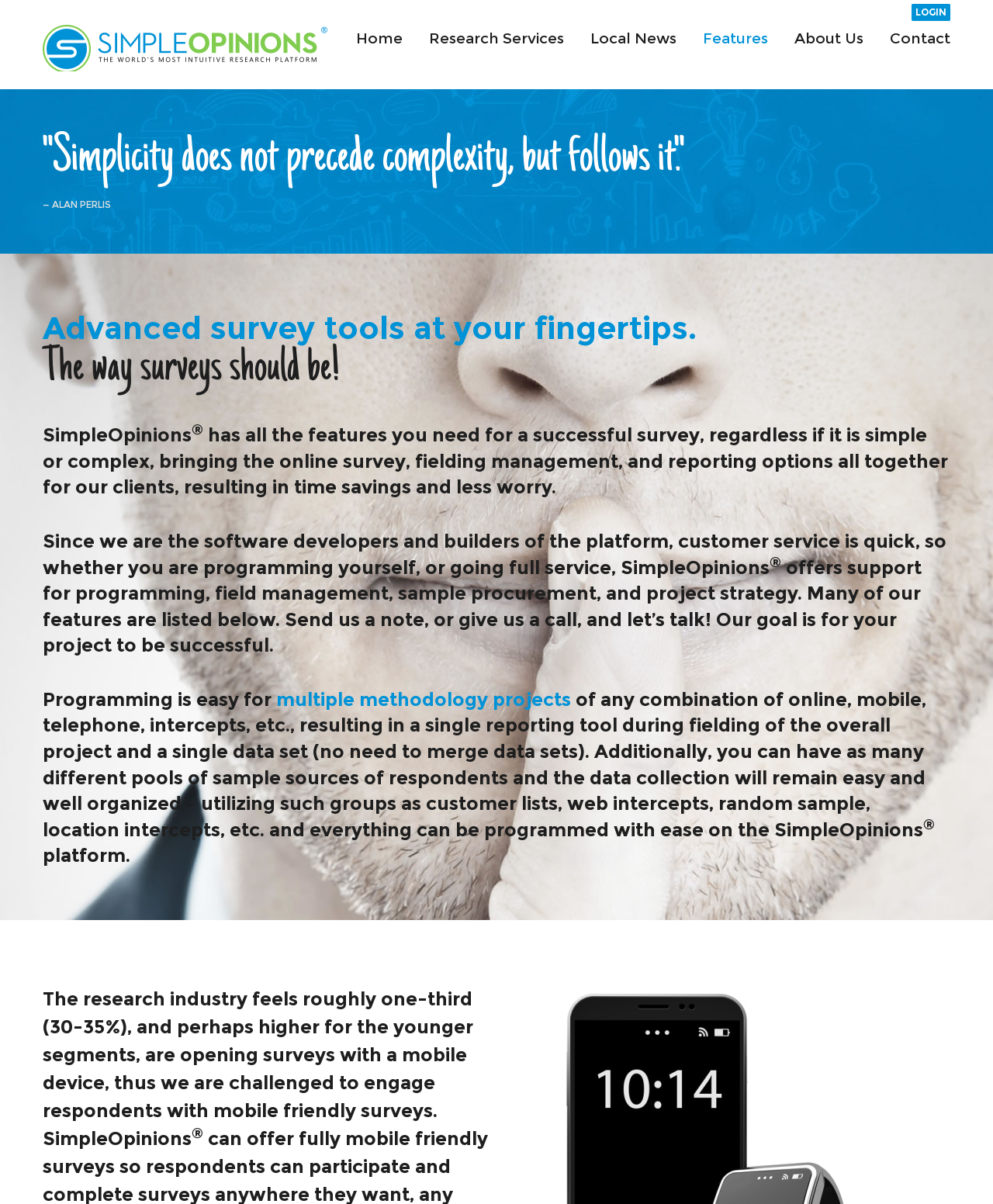What is the percentage of people opening surveys with a mobile device?
Based on the screenshot, answer the question with a single word or phrase.

30-35%